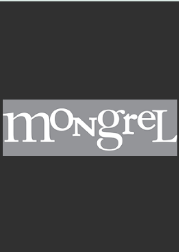Paint a vivid picture of the image with your description.

The image features the logo of Mongrel Media, prominently displayed against a dark background. The logo centers around the word "mongrel," written in a stylized, lowercase font that combines bold and elegant elements. The distinctive design emphasizes the playful character of the brand, which is known for its focus on distributing and producing diverse independent films. This visual identity reflects Mongrel Media's creative approach to the film industry, appealing to audiences seeking unique cinematic experiences.